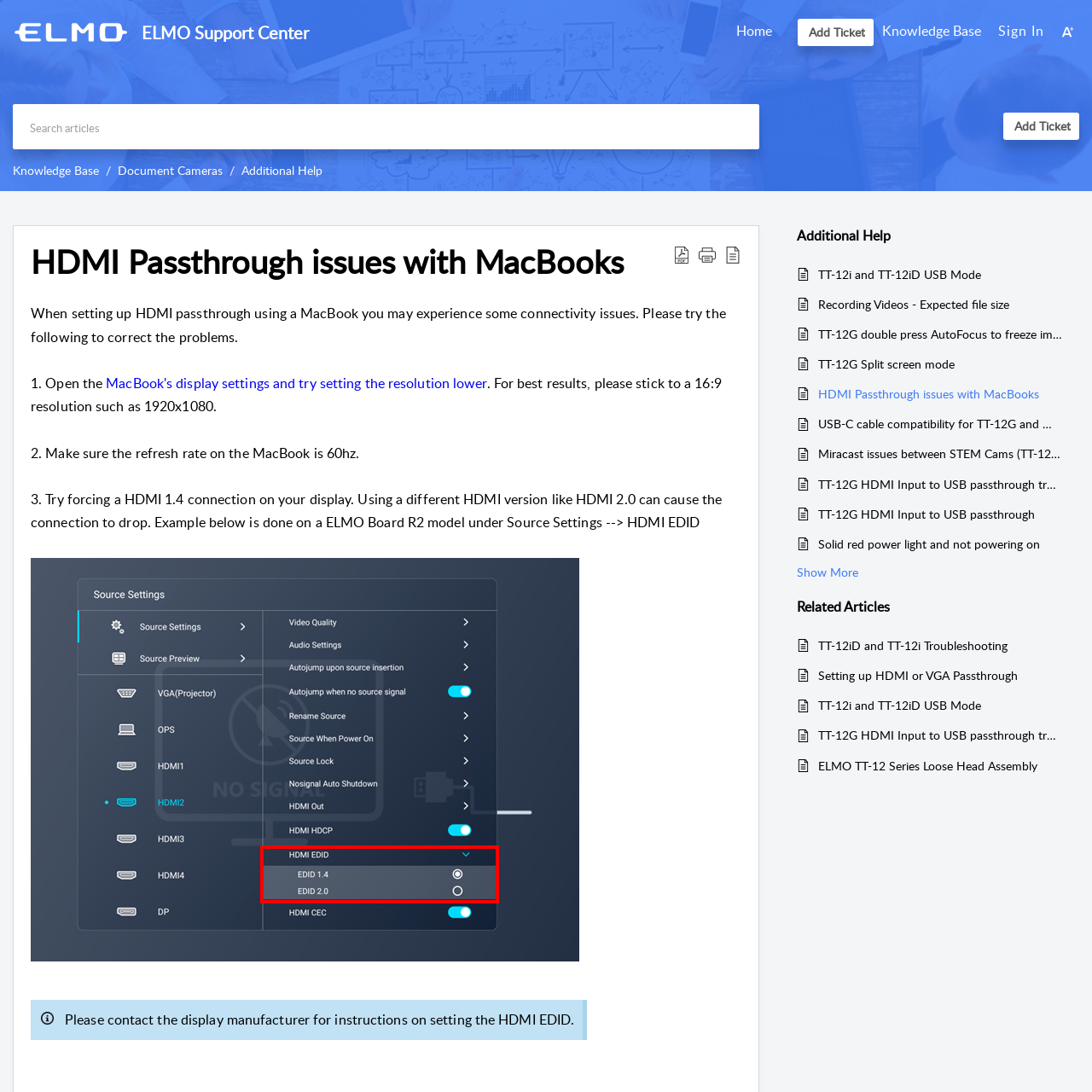What is the purpose of the 'Download as PDF' button?
Can you provide an in-depth and detailed response to the question?

I inferred the purpose of the 'Download as PDF' button by its name and location, which suggests that it allows users to download the article in a PDF format.